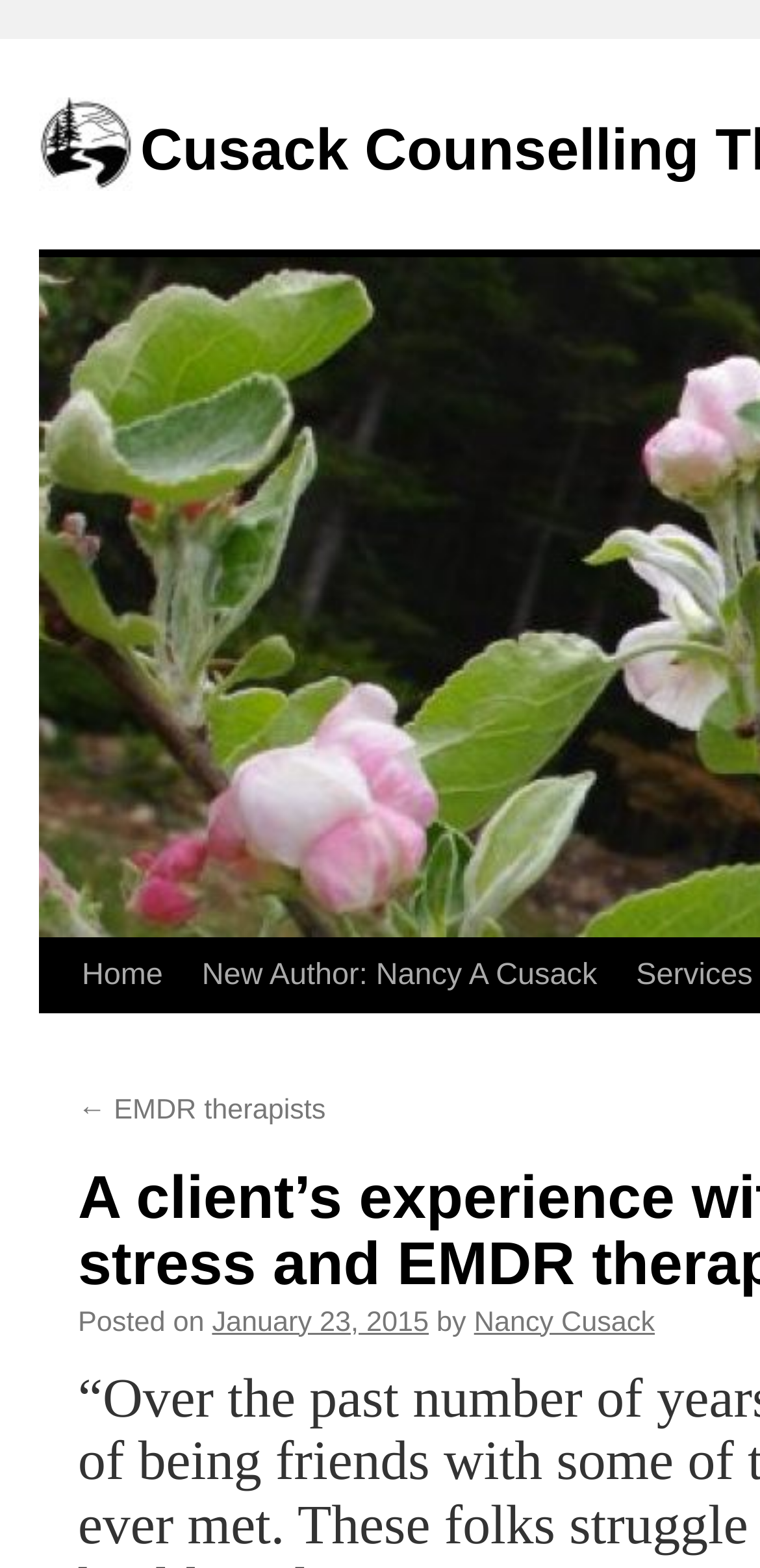Determine the bounding box for the UI element as described: "Nancy Cusack". The coordinates should be represented as four float numbers between 0 and 1, formatted as [left, top, right, bottom].

[0.624, 0.881, 0.862, 0.9]